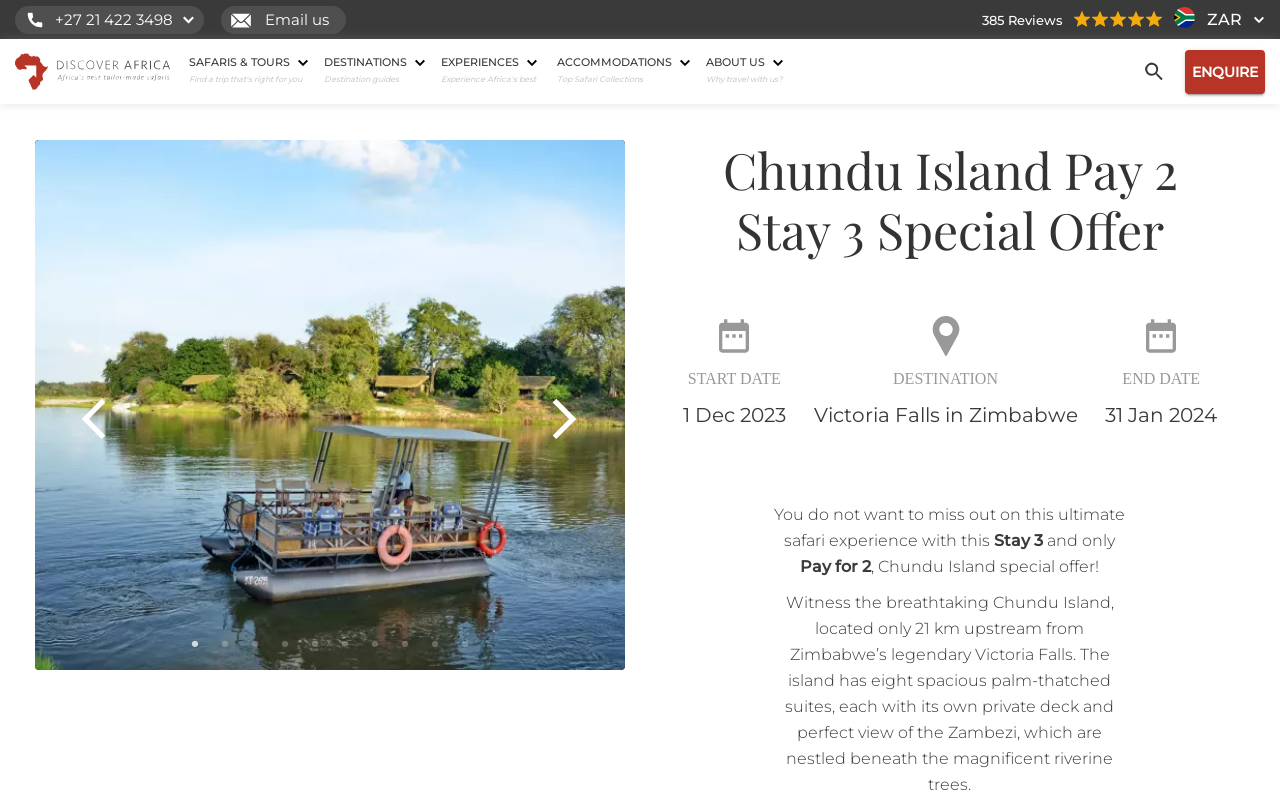What is the special offer?
Based on the content of the image, thoroughly explain and answer the question.

The webpage is promoting a special offer for Chundu Island, where you can stay for 3 nights and only pay for 2 nights. This offer is valid from 1 Dec 2023 to 31 Jan 2024.